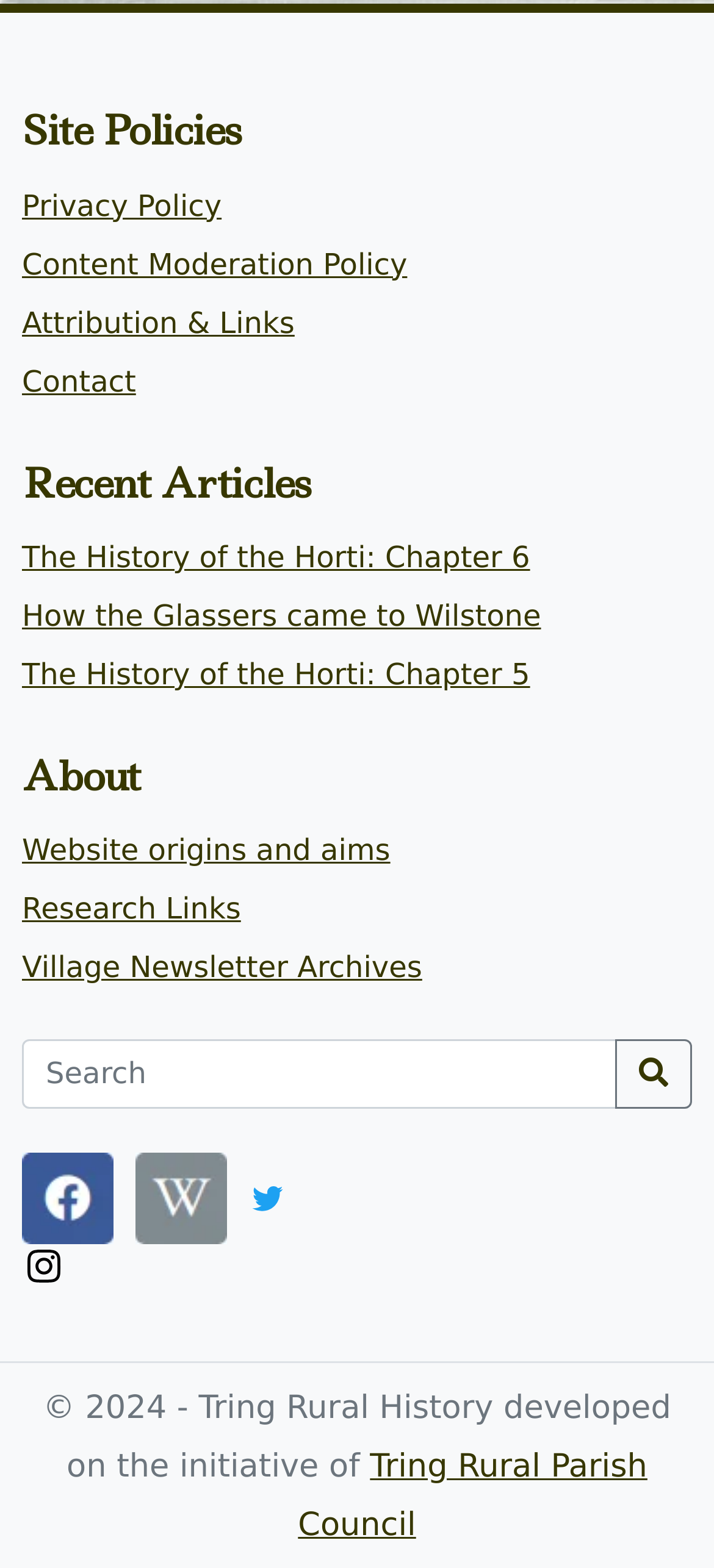Locate the bounding box coordinates of the element's region that should be clicked to carry out the following instruction: "Read the Privacy Policy". The coordinates need to be four float numbers between 0 and 1, i.e., [left, top, right, bottom].

[0.031, 0.12, 0.31, 0.142]